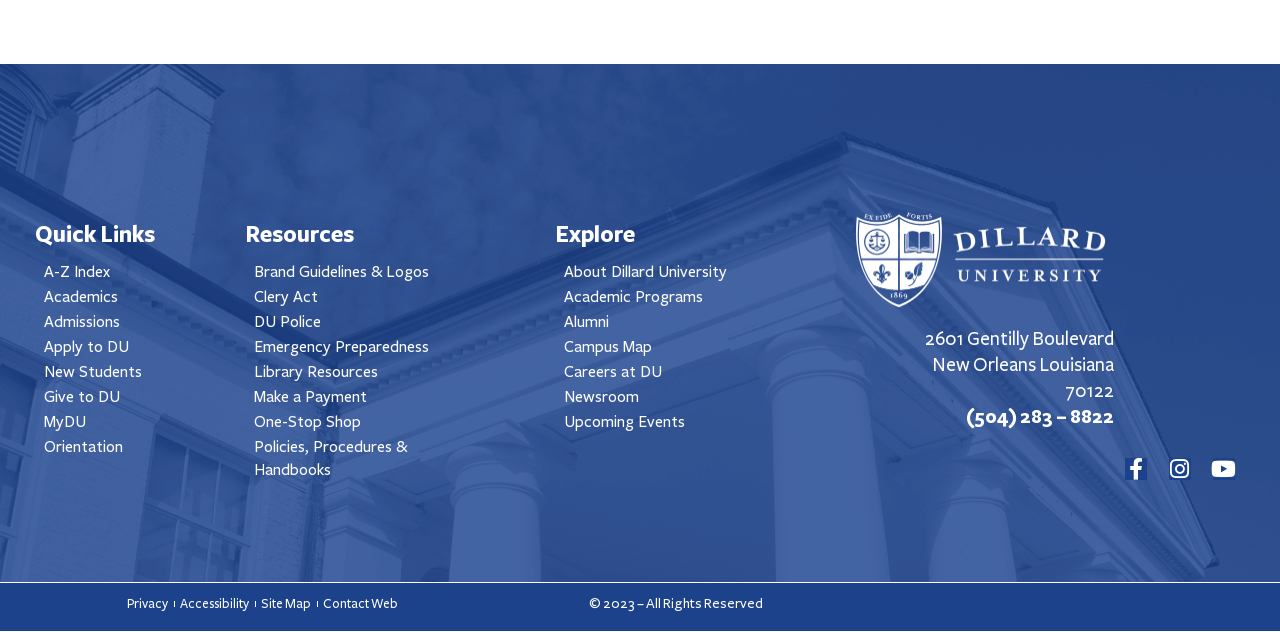Please locate the bounding box coordinates of the region I need to click to follow this instruction: "Click on A-Z Index".

[0.027, 0.409, 0.175, 0.449]